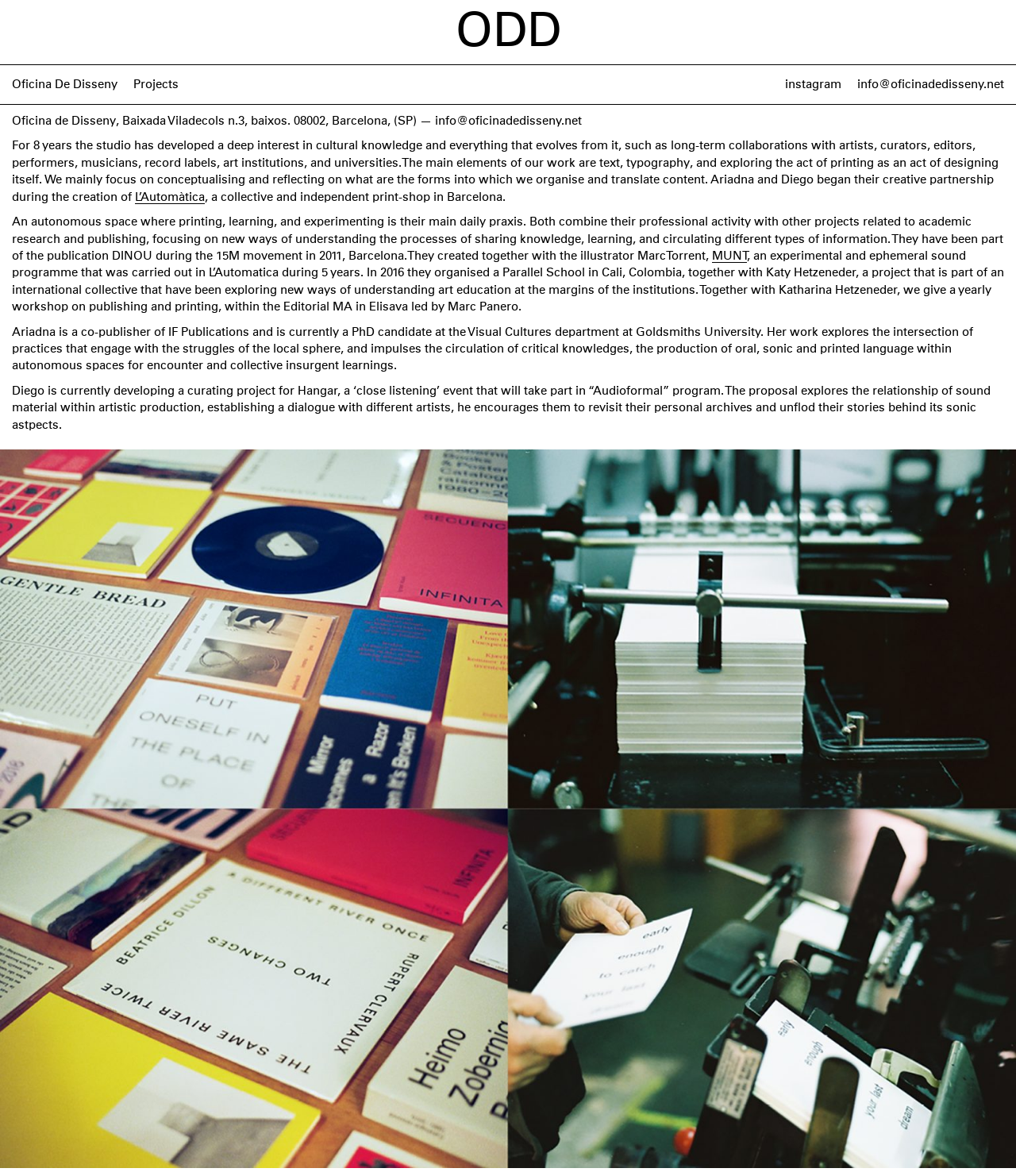Provide a one-word or short-phrase response to the question:
What is the name of the studio?

Oficina de disseny